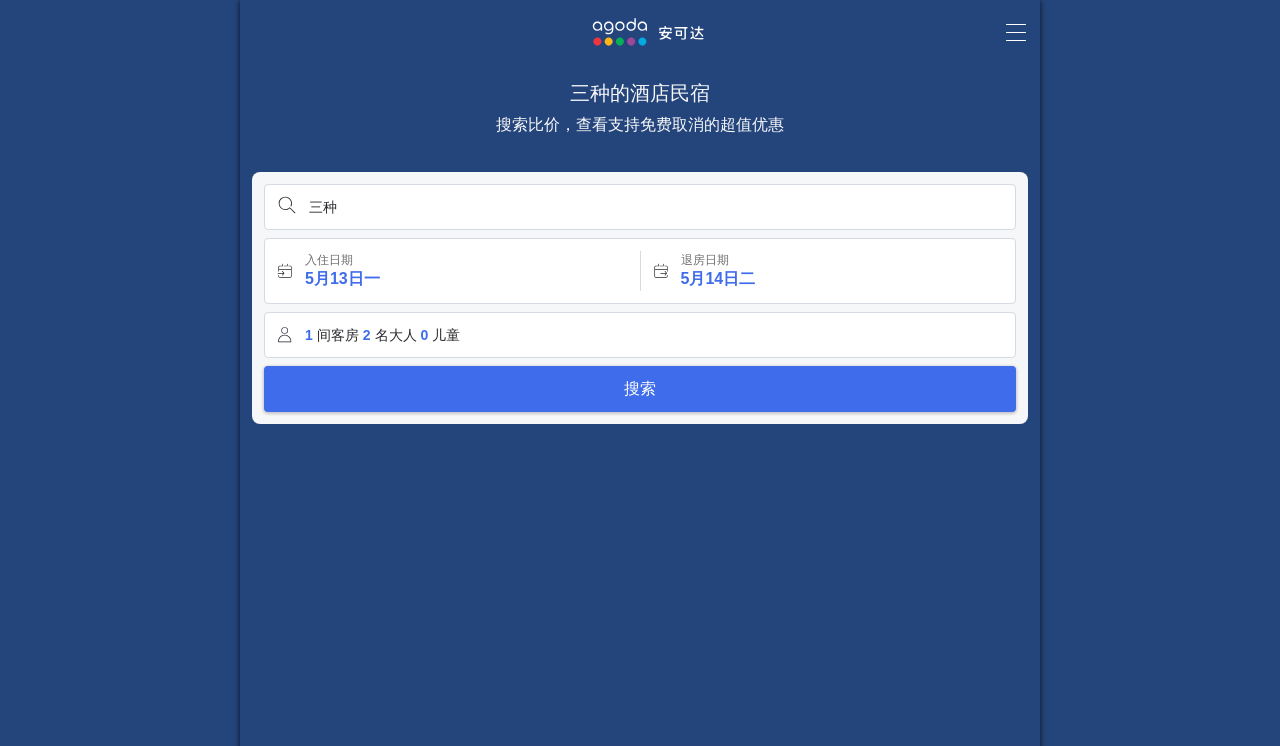Respond with a single word or phrase to the following question:
What is the purpose of the '搜索' button?

Search